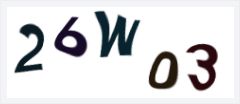How many characters are in the CAPTCHA?
Please answer the question with a detailed response using the information from the screenshot.

The CAPTCHA displays the characters '26W03' which are 5 characters in total, and the user is prompted to enter these 5 characters into a text box for validation purposes.